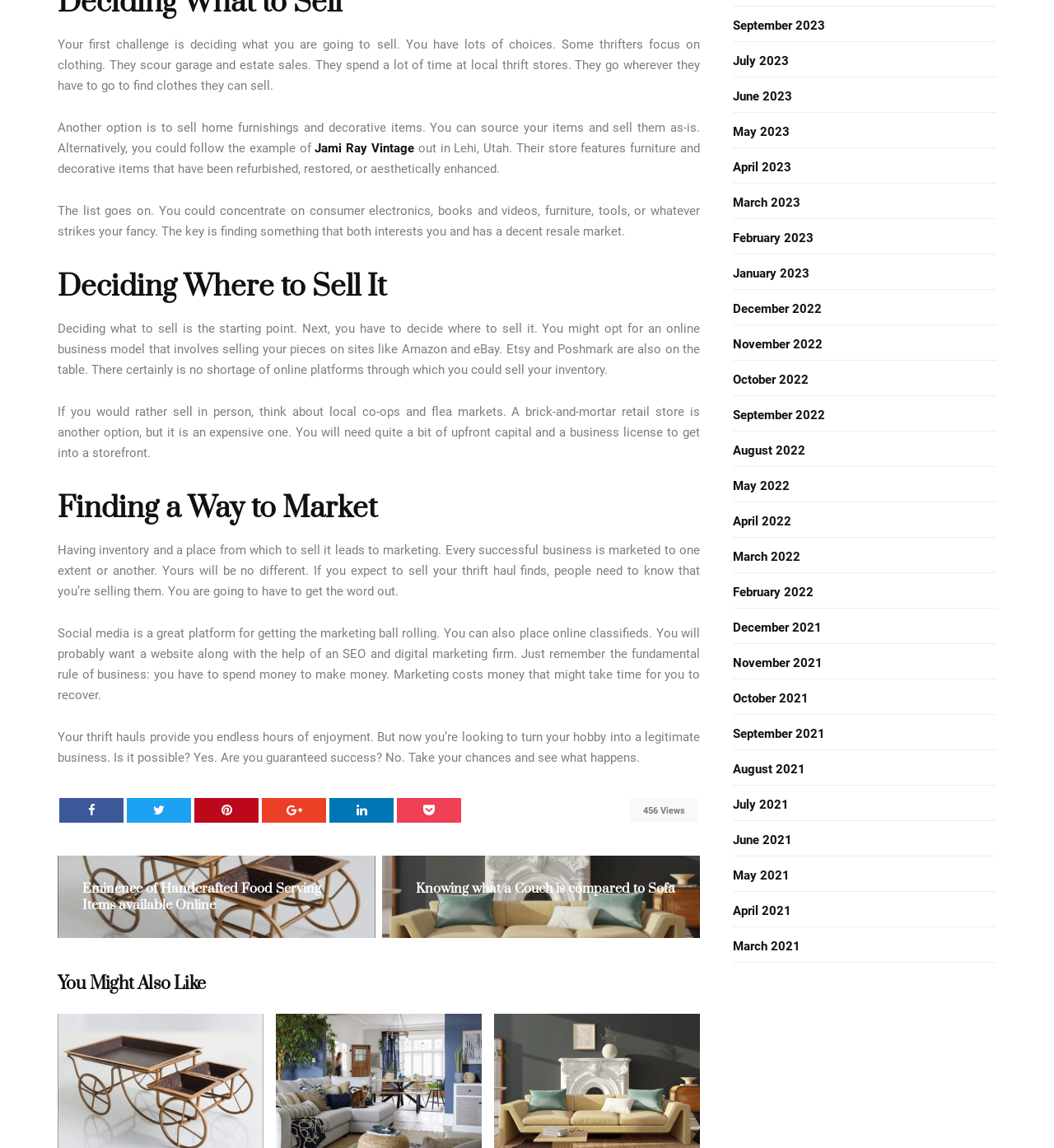Kindly determine the bounding box coordinates for the area that needs to be clicked to execute this instruction: "Visit the page about Eminence of Handcrafted Food Serving Items".

[0.055, 0.746, 0.356, 0.817]